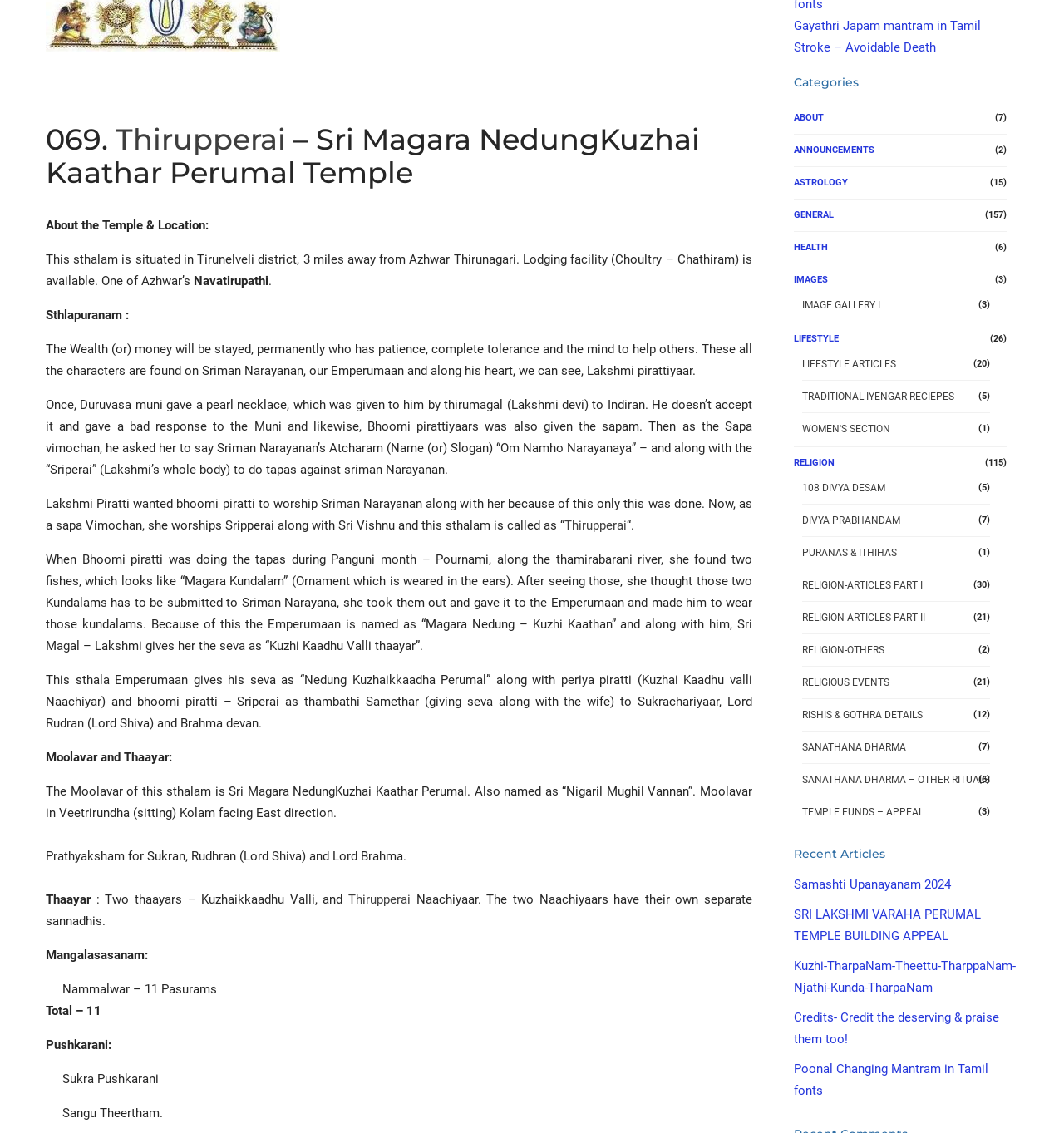From the given element description: "Religion-Articles Part II", find the bounding box for the UI element. Provide the coordinates as four float numbers between 0 and 1, in the order [left, top, right, bottom].

[0.754, 0.537, 0.93, 0.553]